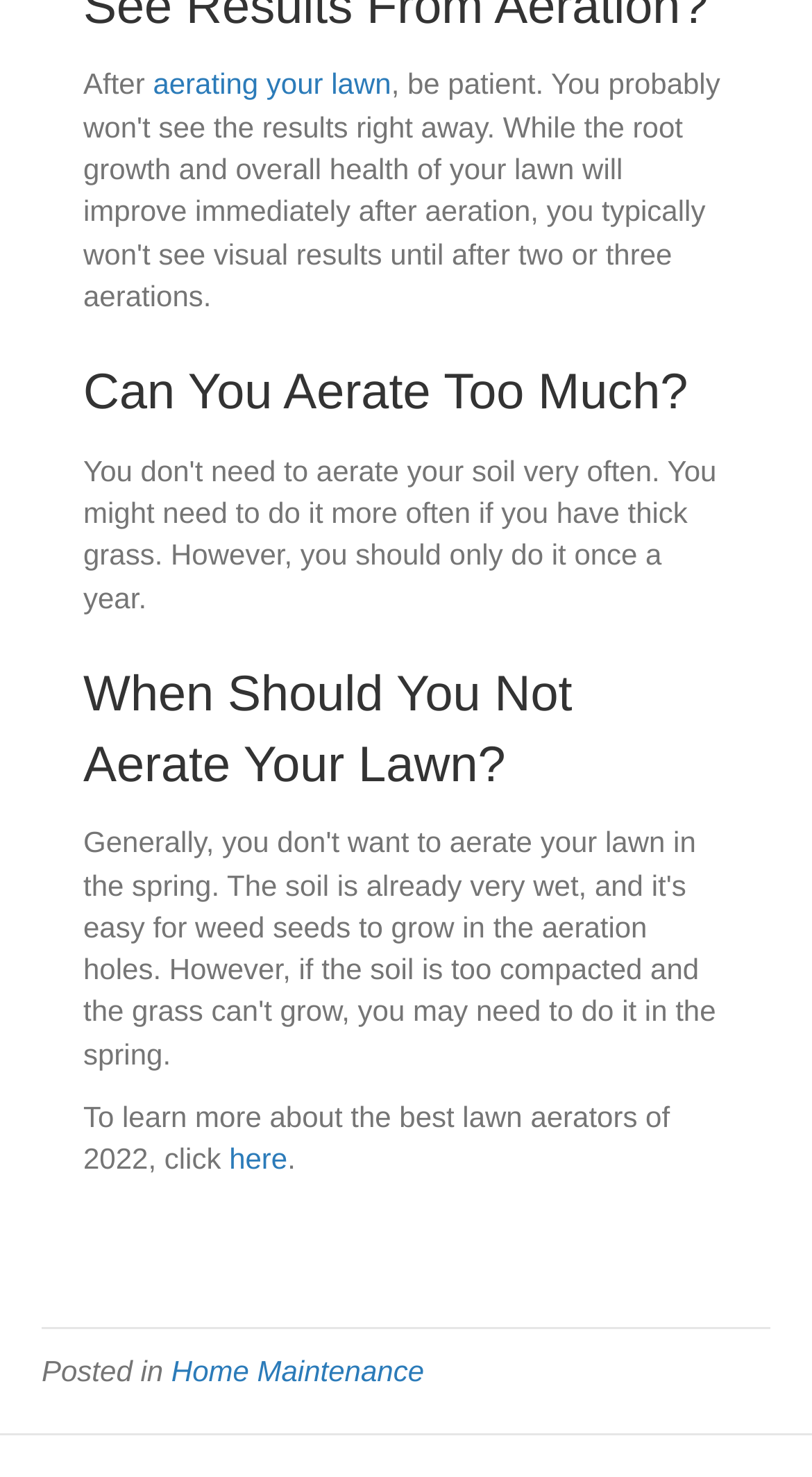Identify the bounding box of the UI element described as follows: "Home Maintenance". Provide the coordinates as four float numbers in the range of 0 to 1 [left, top, right, bottom].

[0.211, 0.916, 0.522, 0.939]